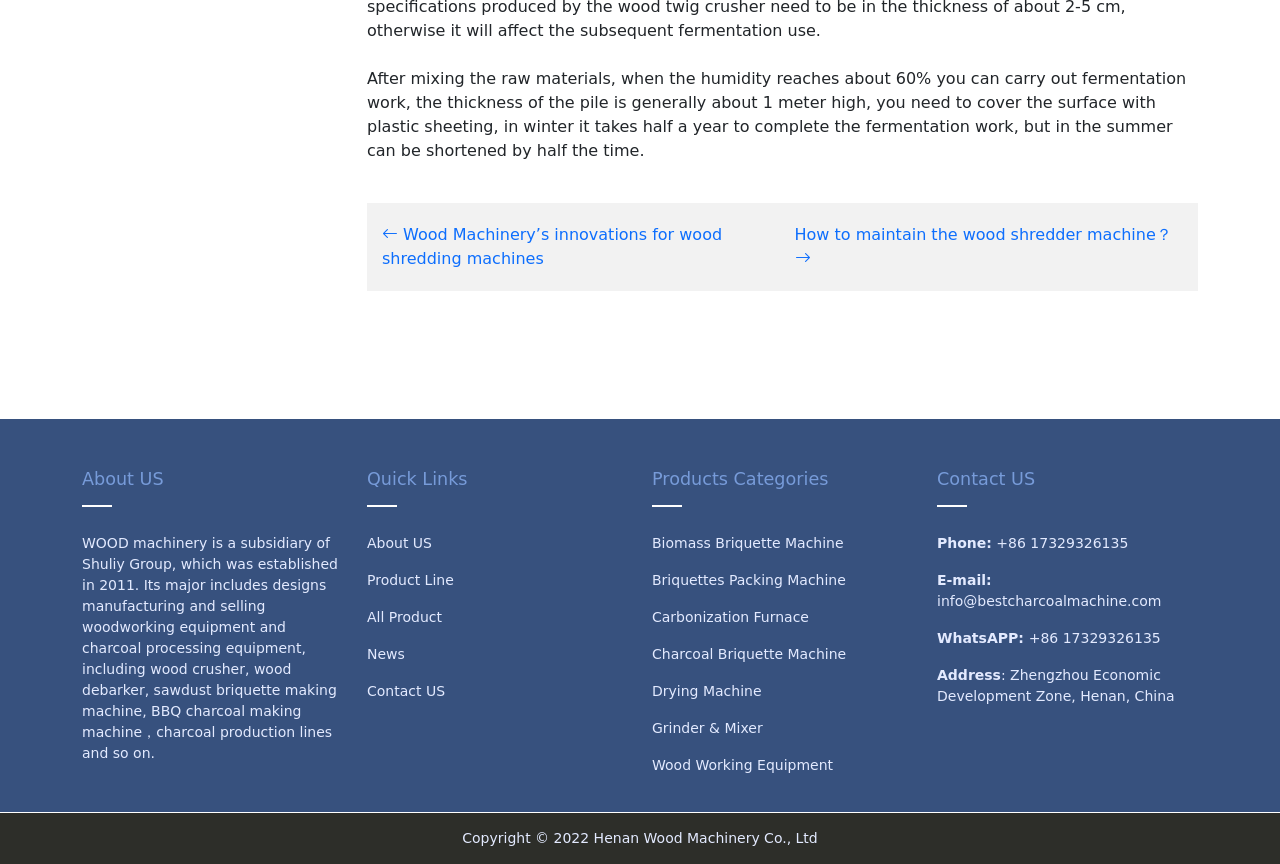Identify the bounding box coordinates of the clickable region required to complete the instruction: "Send an email to info@bestcharcoalmachine.com". The coordinates should be given as four float numbers within the range of 0 and 1, i.e., [left, top, right, bottom].

[0.732, 0.687, 0.907, 0.705]